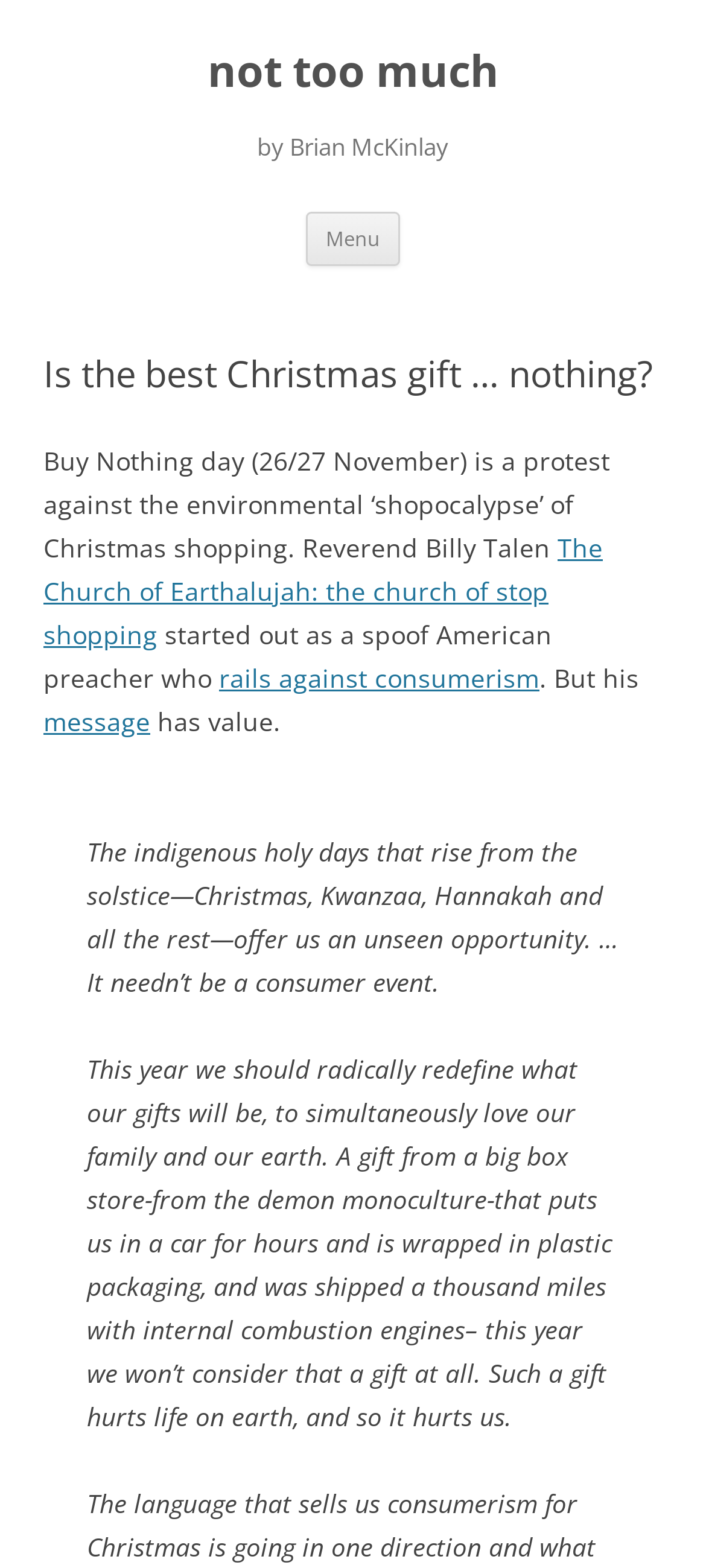What is Reverend Billy Talen associated with?
Look at the webpage screenshot and answer the question with a detailed explanation.

Reverend Billy Talen is associated with The Church of Earthalujah, which can be determined by reading the link 'The Church of Earthalujah: the church of stop shopping' which is located in the main content area of the webpage.